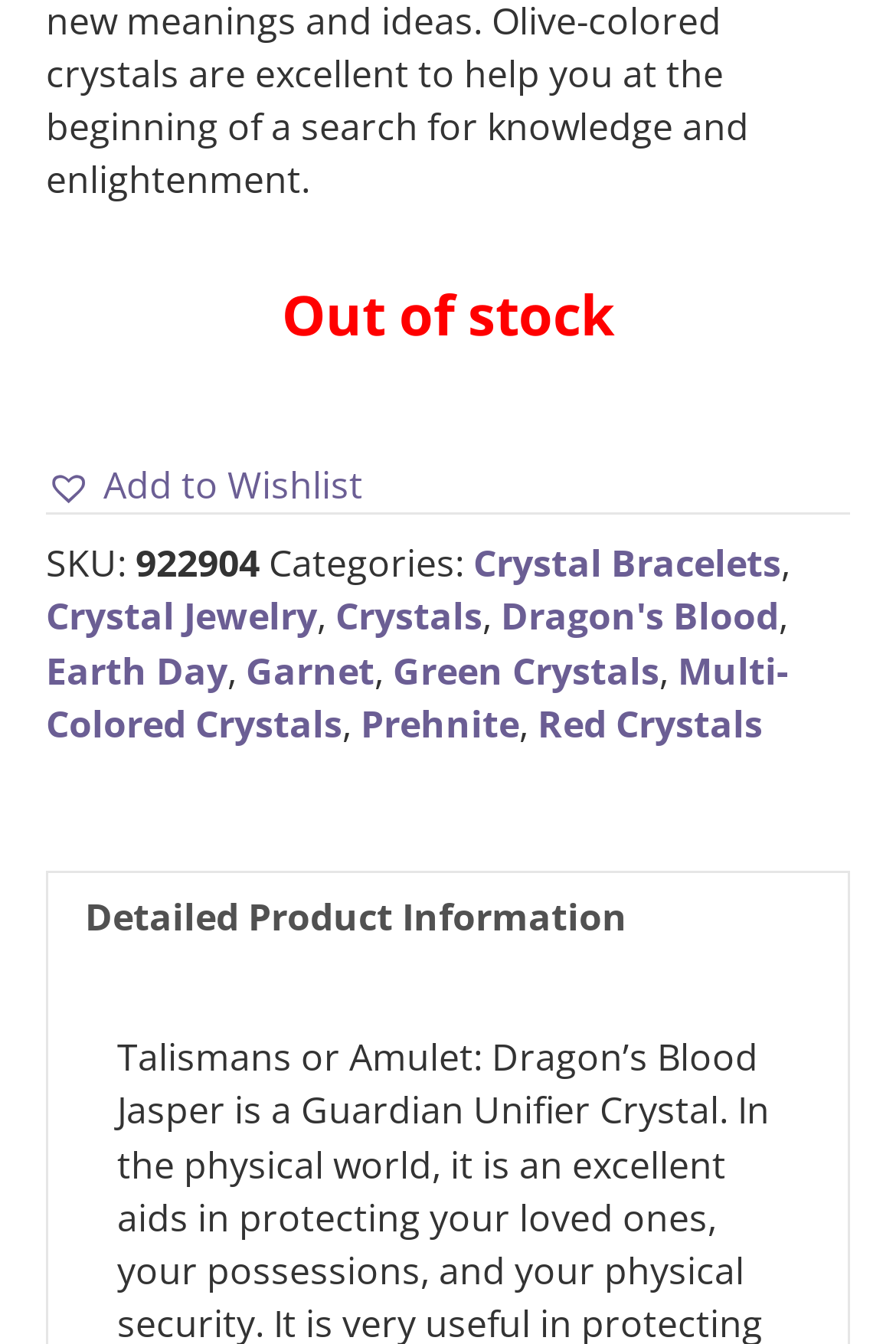Find the coordinates for the bounding box of the element with this description: "Crystals".

[0.374, 0.44, 0.538, 0.478]